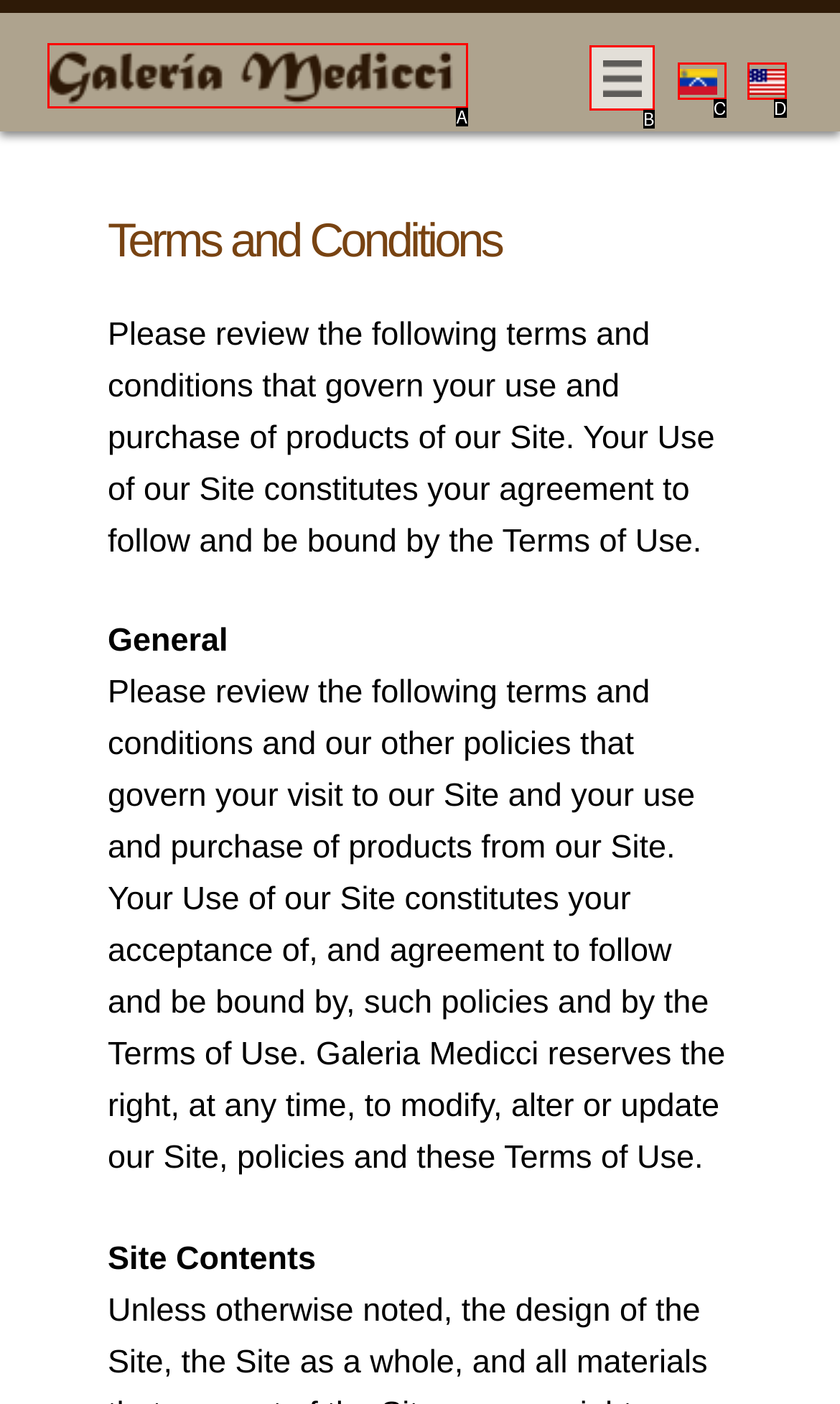Given the description: medicci, select the HTML element that matches it best. Reply with the letter of the chosen option directly.

A